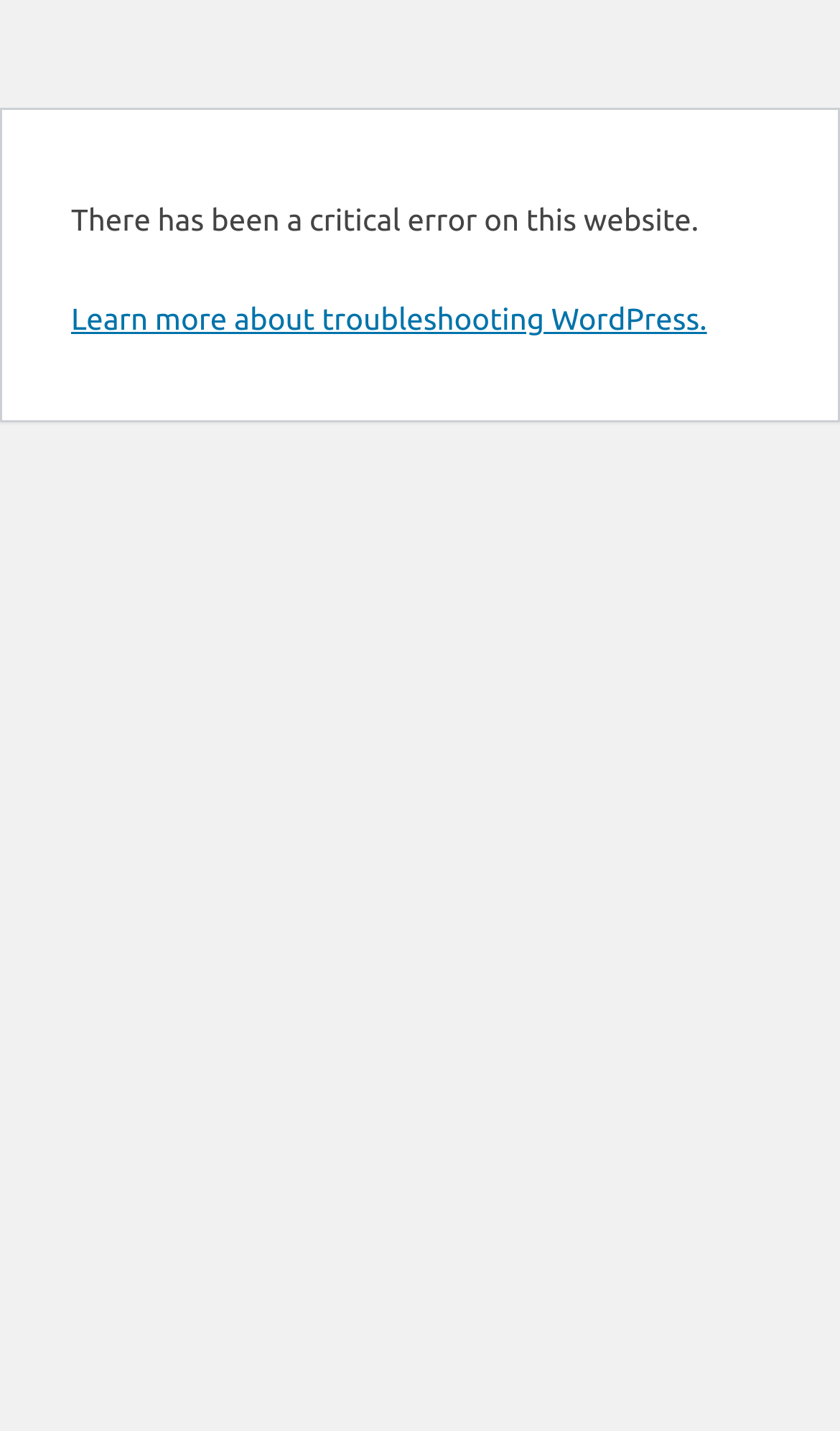Identify the bounding box of the UI element described as follows: "Learn more about troubleshooting WordPress.". Provide the coordinates as four float numbers in the range of 0 to 1 [left, top, right, bottom].

[0.085, 0.211, 0.842, 0.235]